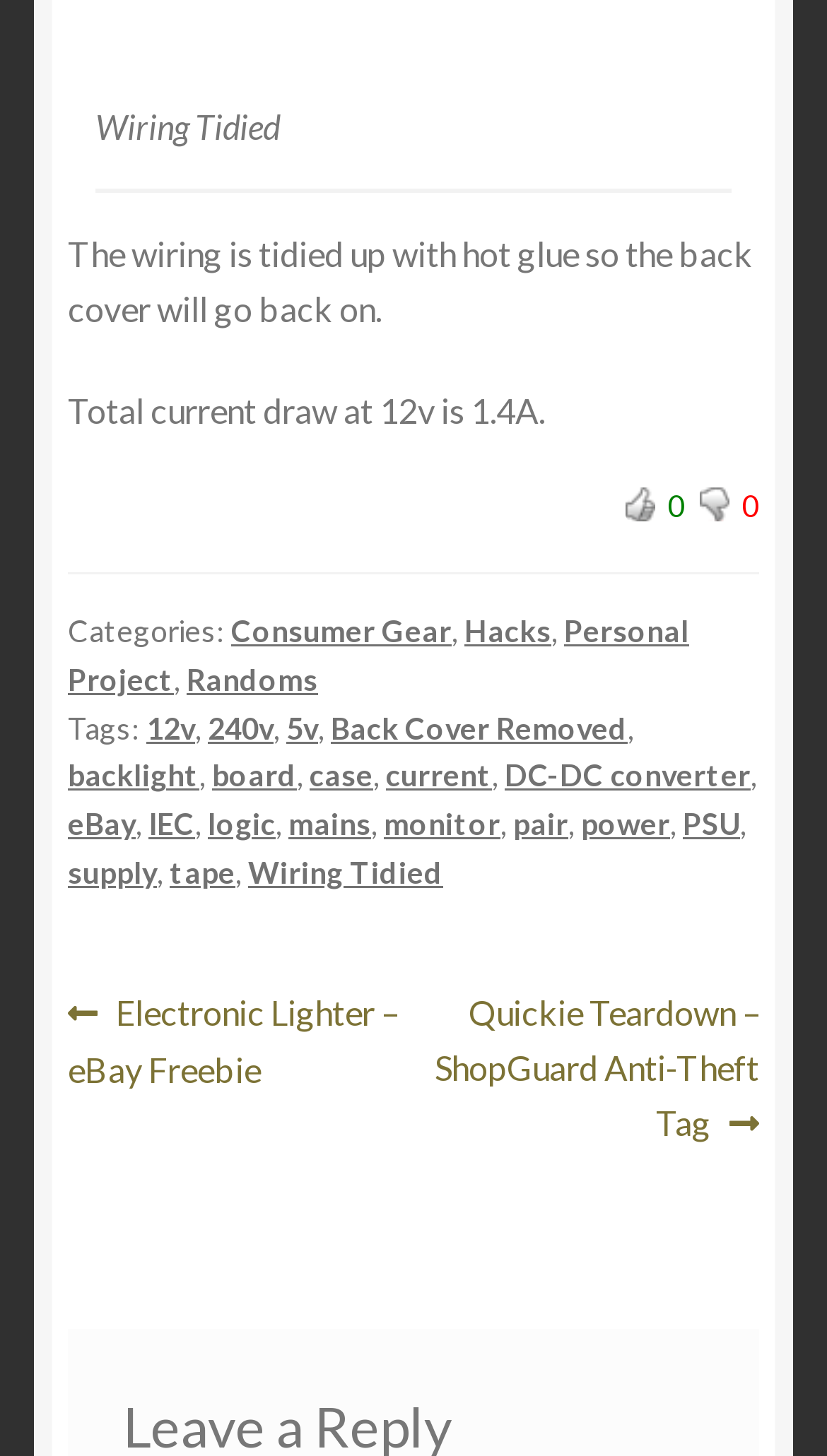How many categories are listed?
Look at the screenshot and give a one-word or phrase answer.

4